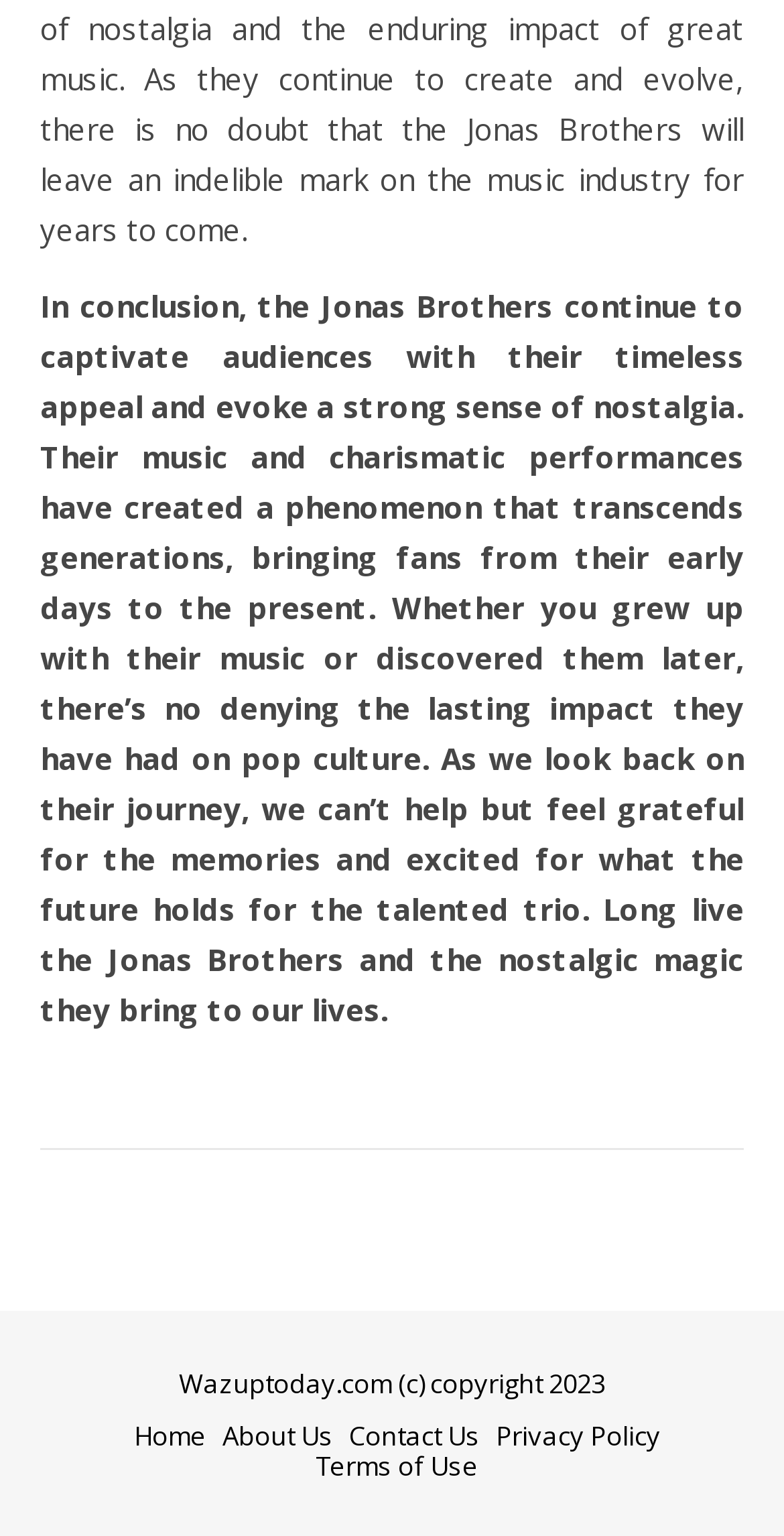Please determine the bounding box coordinates for the UI element described as: "Home".

[0.171, 0.922, 0.263, 0.946]